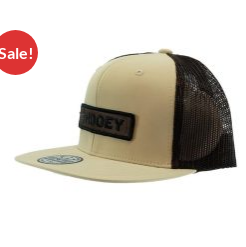What is the brand name displayed on the cap?
Kindly offer a detailed explanation using the data available in the image.

The caption states that a black patch with the brand name 'HOOEY' is prominently displayed on the cap, which allows us to identify the brand name.